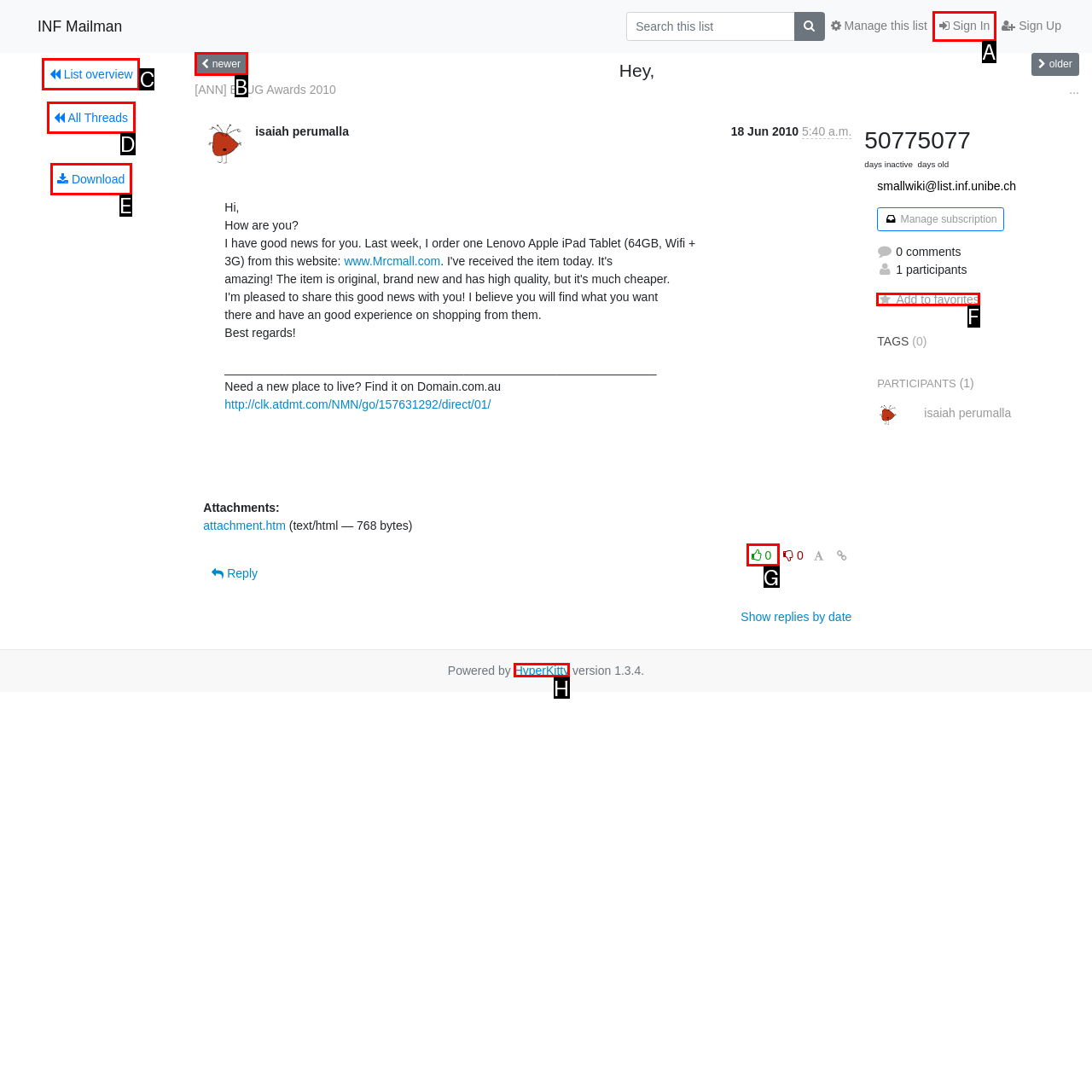Determine which HTML element to click for this task: Add to favorites Provide the letter of the selected choice.

F